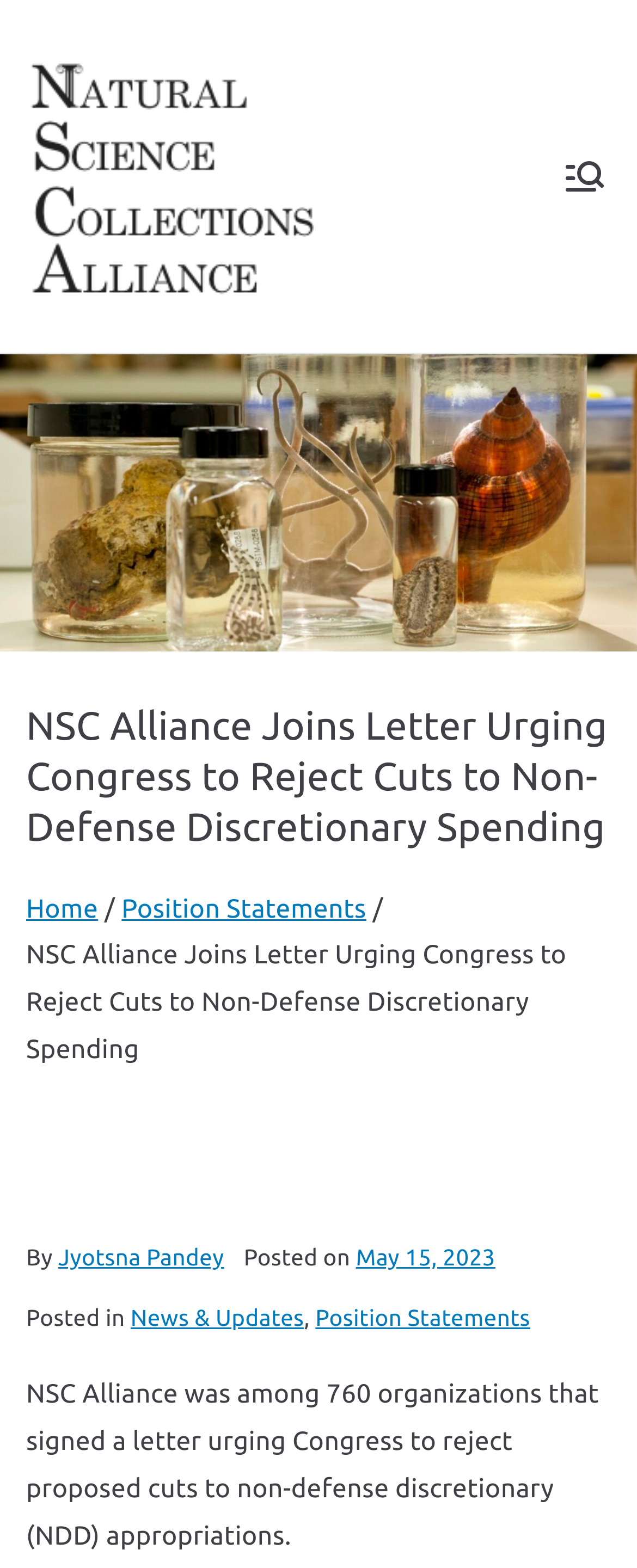What is the name of the organization?
Refer to the image and provide a one-word or short phrase answer.

Natural Science Collections Alliance